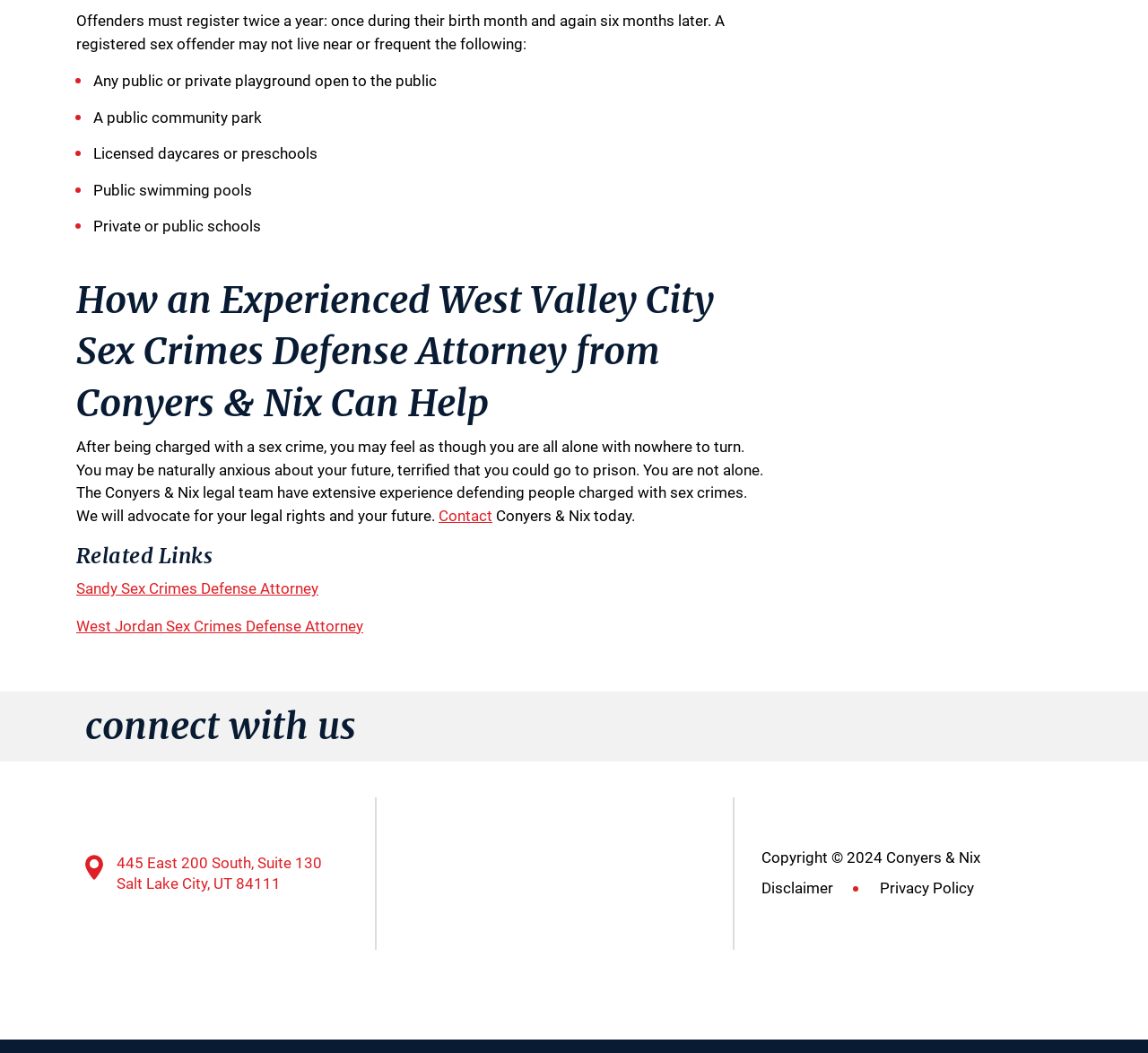Identify the bounding box coordinates necessary to click and complete the given instruction: "Print the current page".

None